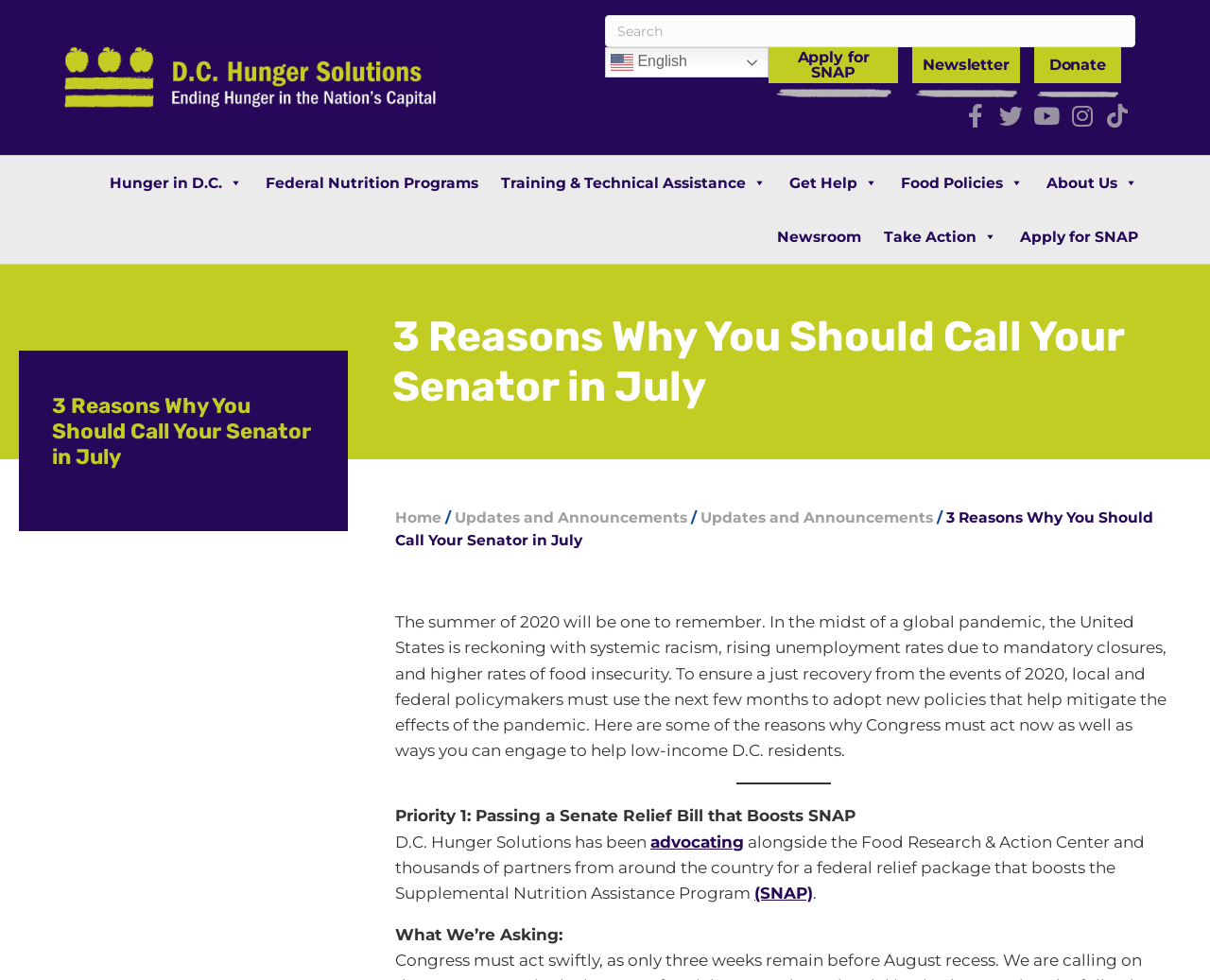Provide a short answer to the following question with just one word or phrase: What is the purpose of the webpage?

To advocate for policies to help low-income D.C. residents